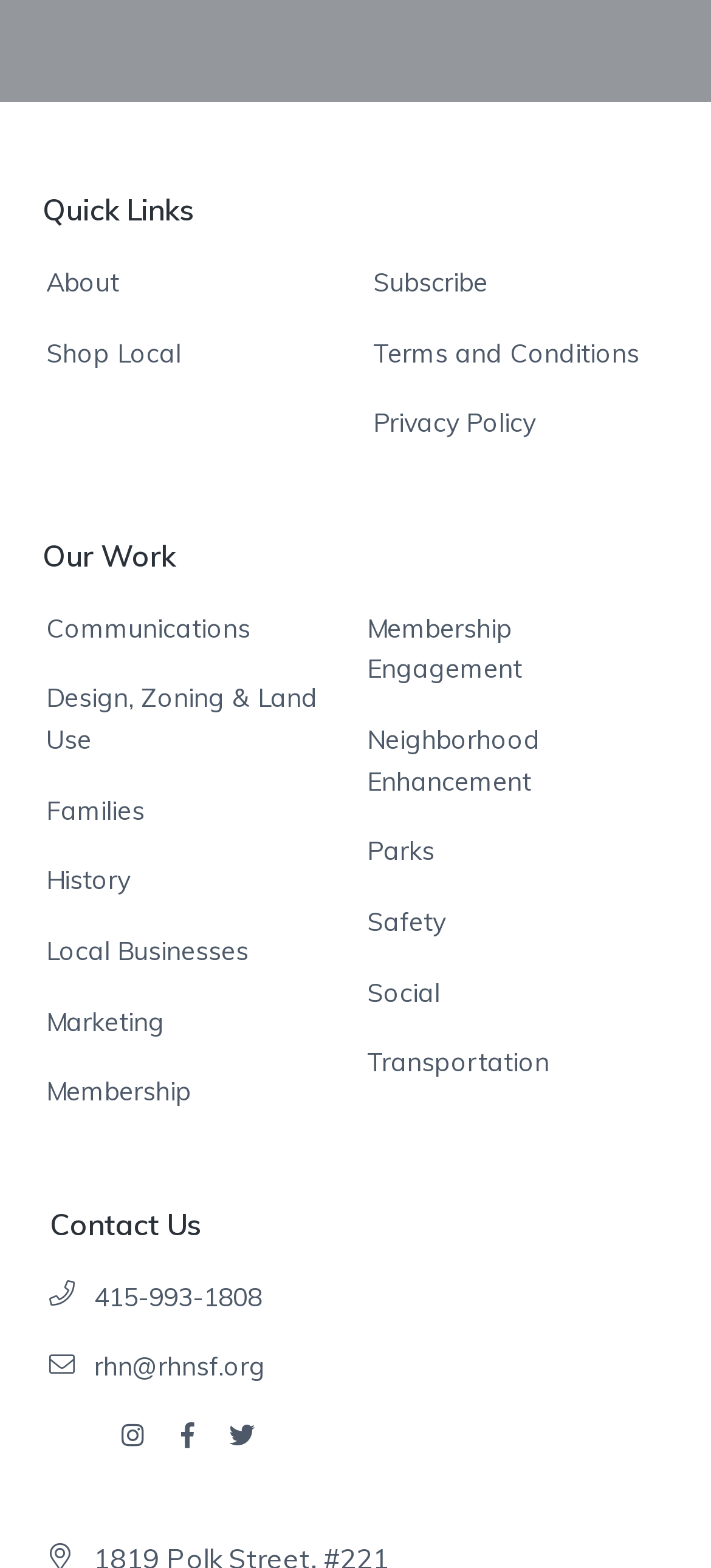Provide a short answer to the following question with just one word or phrase: How many links are under 'Our Work'?

9